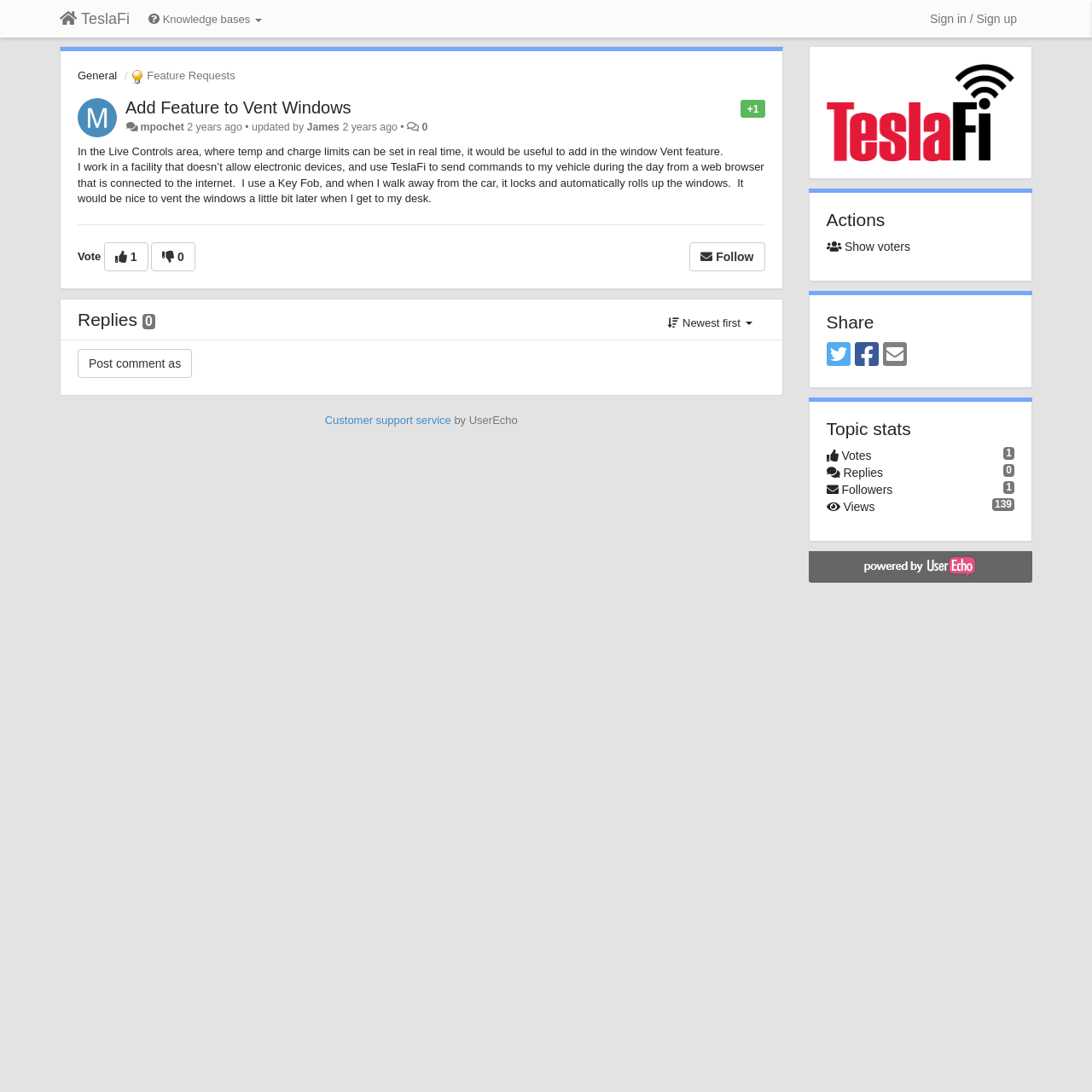Offer a meticulous description of the webpage's structure and content.

This webpage is a feature request page on TeslaFi, a platform for Tesla owners. At the top left, there is a link to TeslaFi's homepage, accompanied by a knowledge base link and a sign-in/sign-up link at the top right. Below the top navigation bar, there is a feature request title "Add Feature to Vent Windows" with a link to the same title. 

To the right of the title, there is a user profile link "mpochet" with the timestamp "2 years ago" and an update timestamp by "James". Below the title, there is a description of the feature request, which explains the need to add a vent window feature in the Live Controls area. The description is divided into two paragraphs, with the first paragraph explaining the usefulness of the feature and the second paragraph providing a personal experience of the requester.

On the right side of the description, there are voting buttons with a "Vote" label above them. Below the voting buttons, there is a "Follow" button and a "Replies" label. Further down, there is a "Post comment as" button and a "Newest first" button for sorting replies.

At the bottom right, there is a section with links to customer support service, Twitter, Facebook, and Email for sharing the feature request. Below this section, there are topic statistics, including votes, replies, followers, and views. The page is powered by UserEcho, as indicated by a link and an image at the bottom.